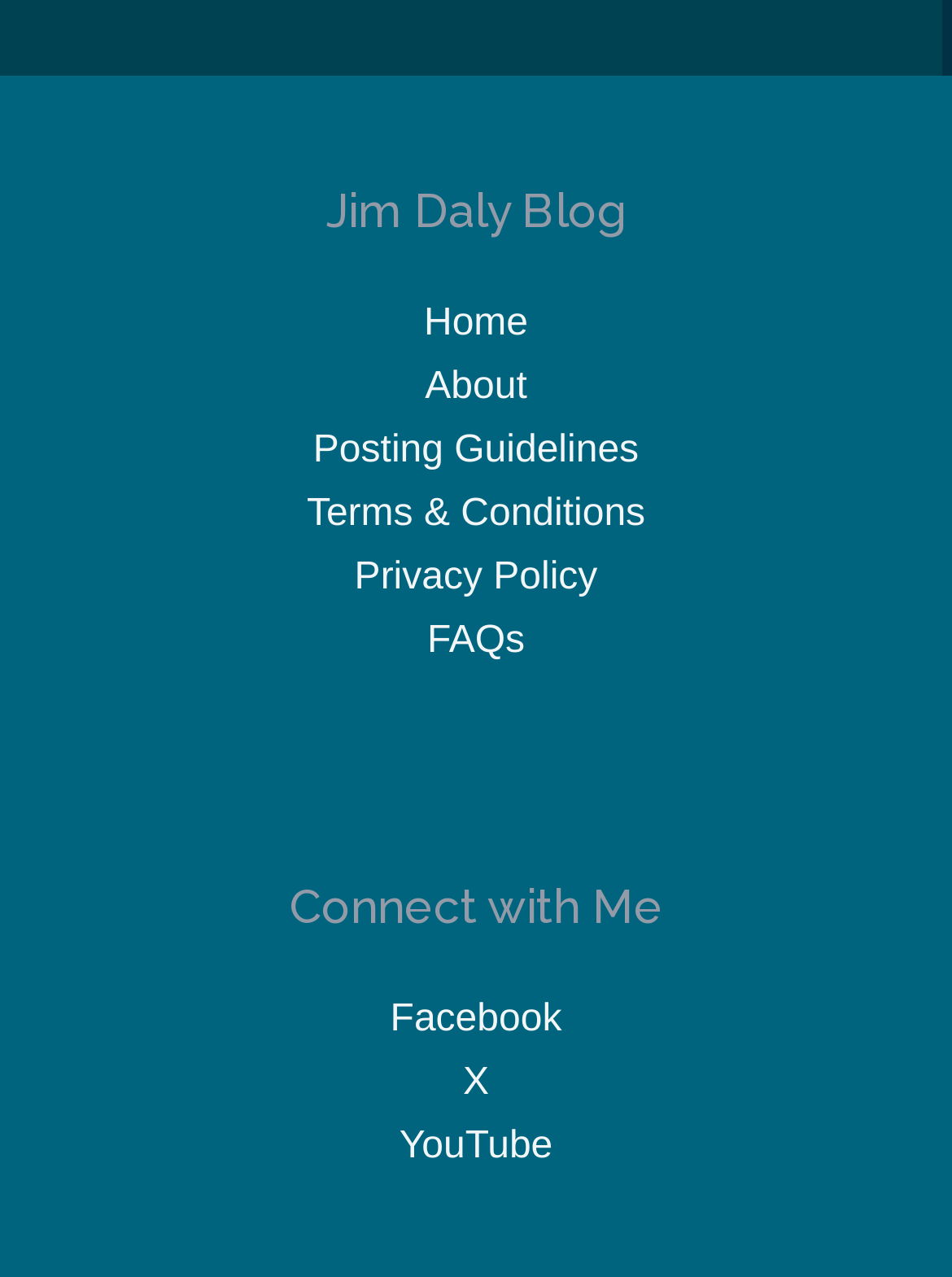Extract the bounding box for the UI element that matches this description: "Posting Guidelines".

[0.329, 0.337, 0.671, 0.369]